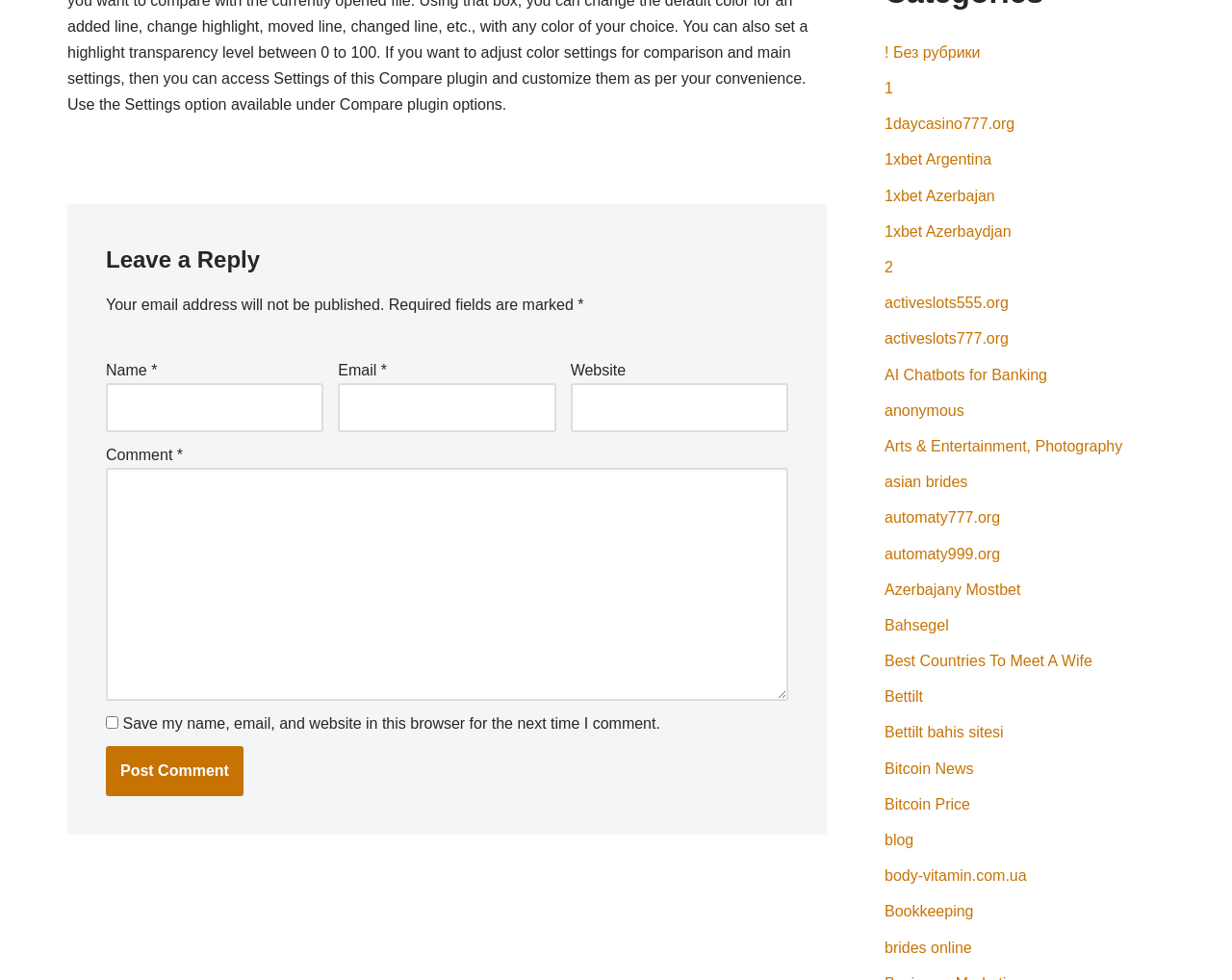Locate the bounding box coordinates of the element you need to click to accomplish the task described by this instruction: "Write a comment".

[0.086, 0.478, 0.64, 0.715]